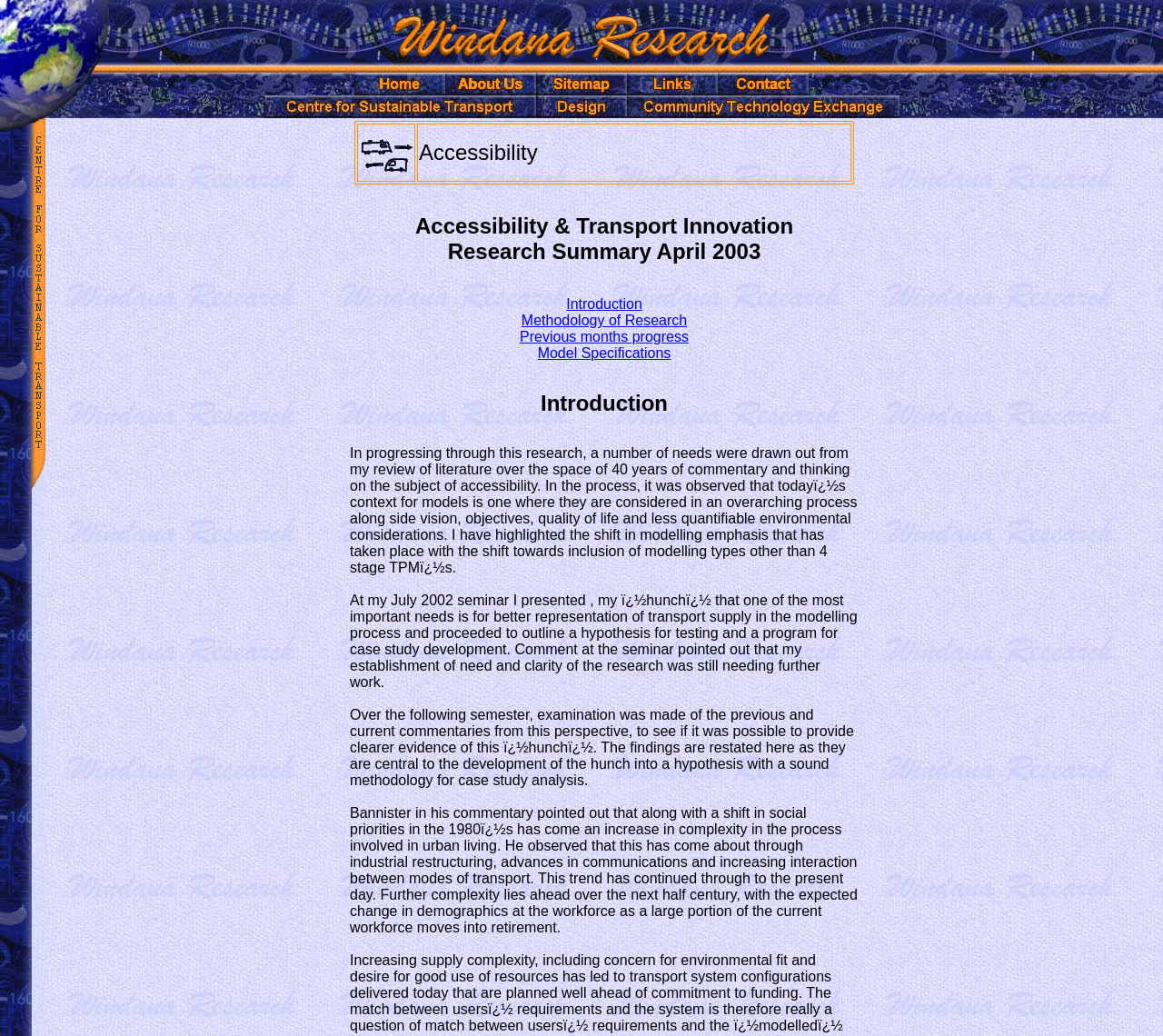What are the main sections of the webpage?
Using the image, answer in one word or phrase.

Home, About Us, Sitemap, Links, Contact